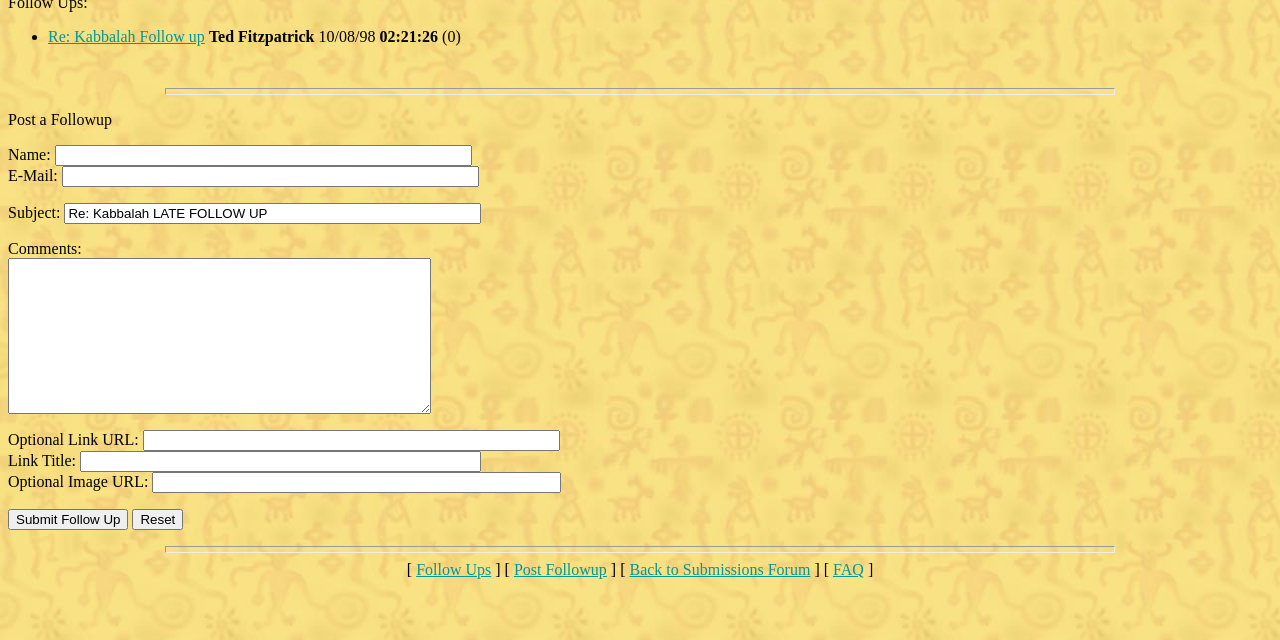Find the coordinates for the bounding box of the element with this description: "Post Followup".

[0.401, 0.877, 0.474, 0.903]